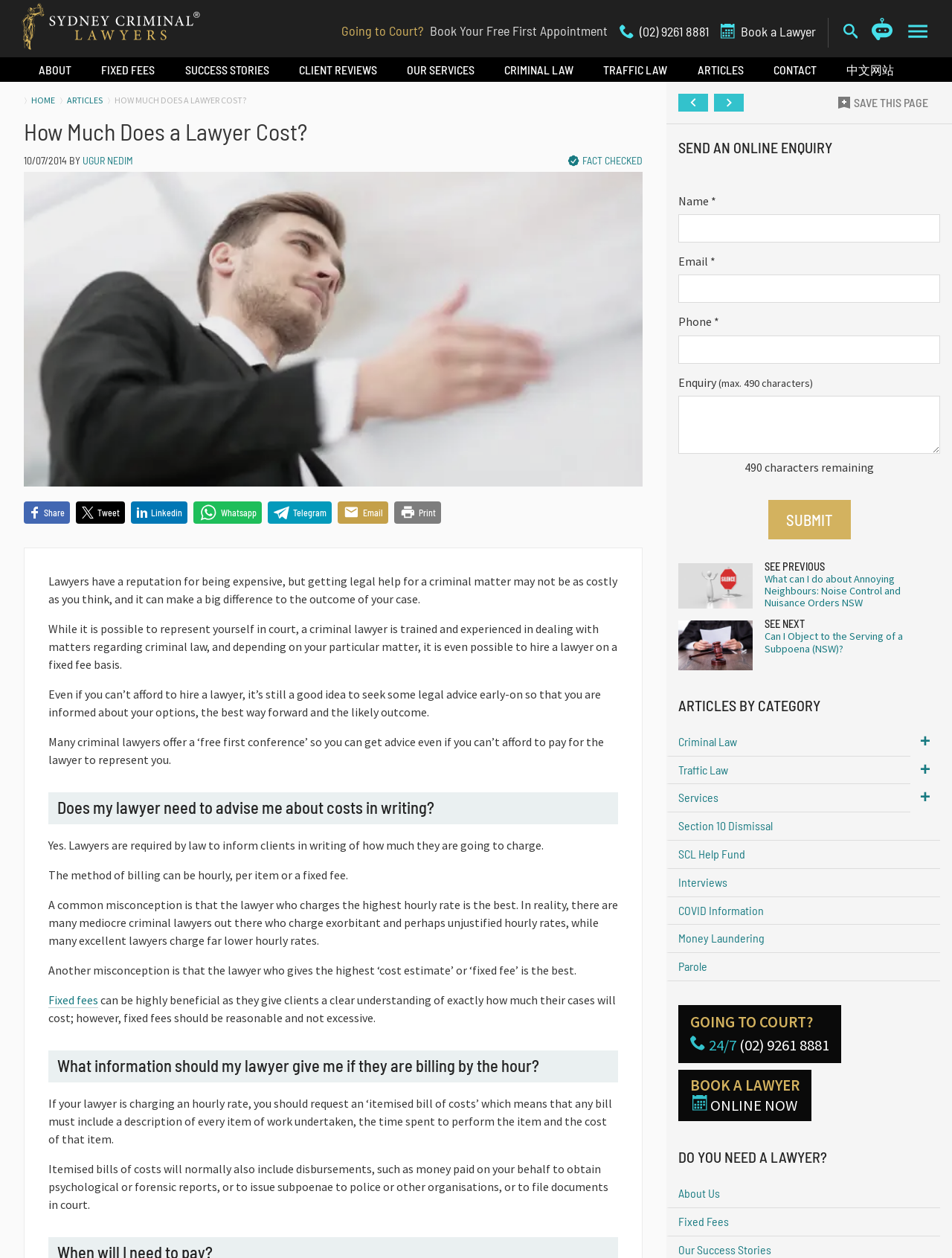Please locate the clickable area by providing the bounding box coordinates to follow this instruction: "Search".

[0.886, 0.019, 0.904, 0.033]